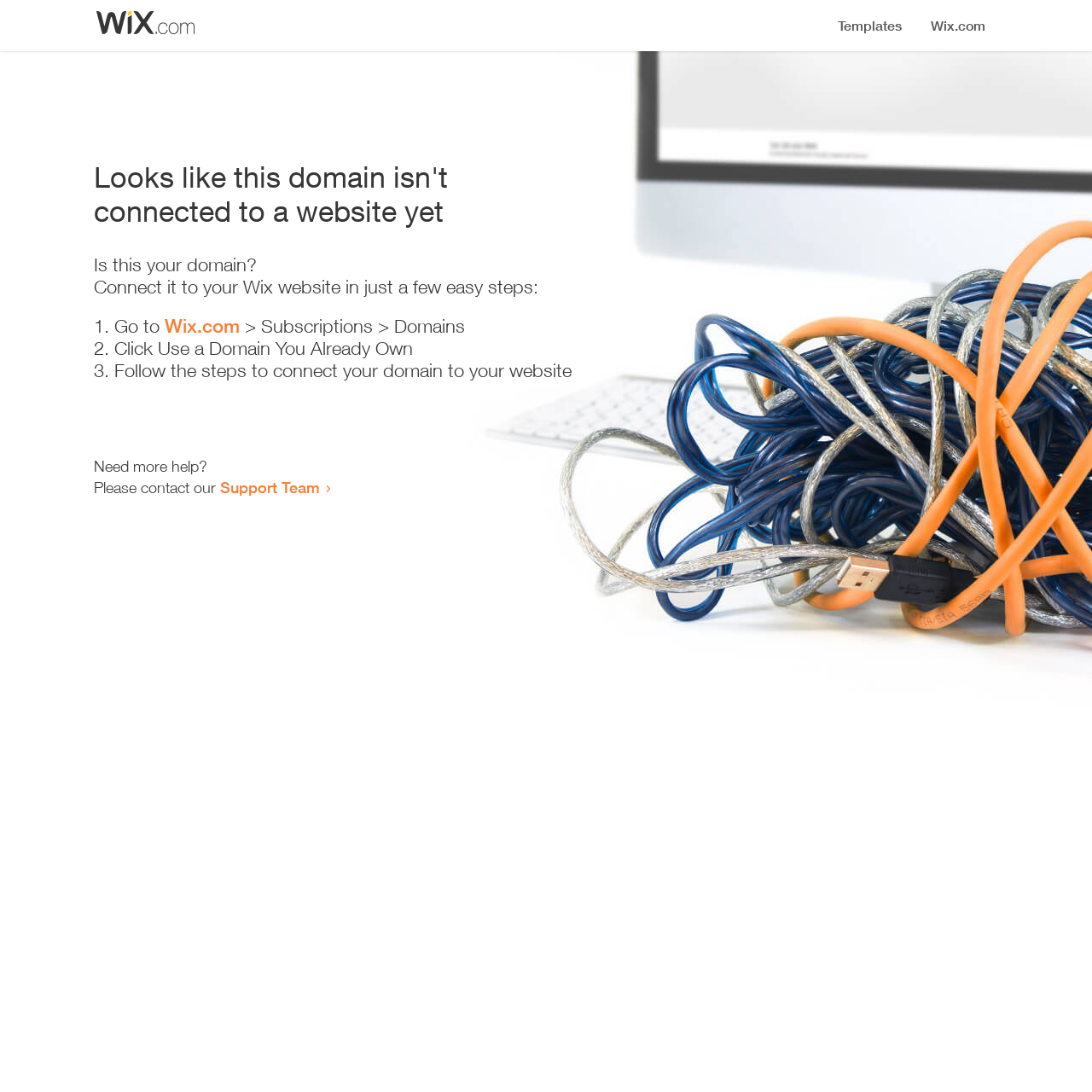Answer the question briefly using a single word or phrase: 
Where can the user go to start the process of connecting the domain?

Wix.com